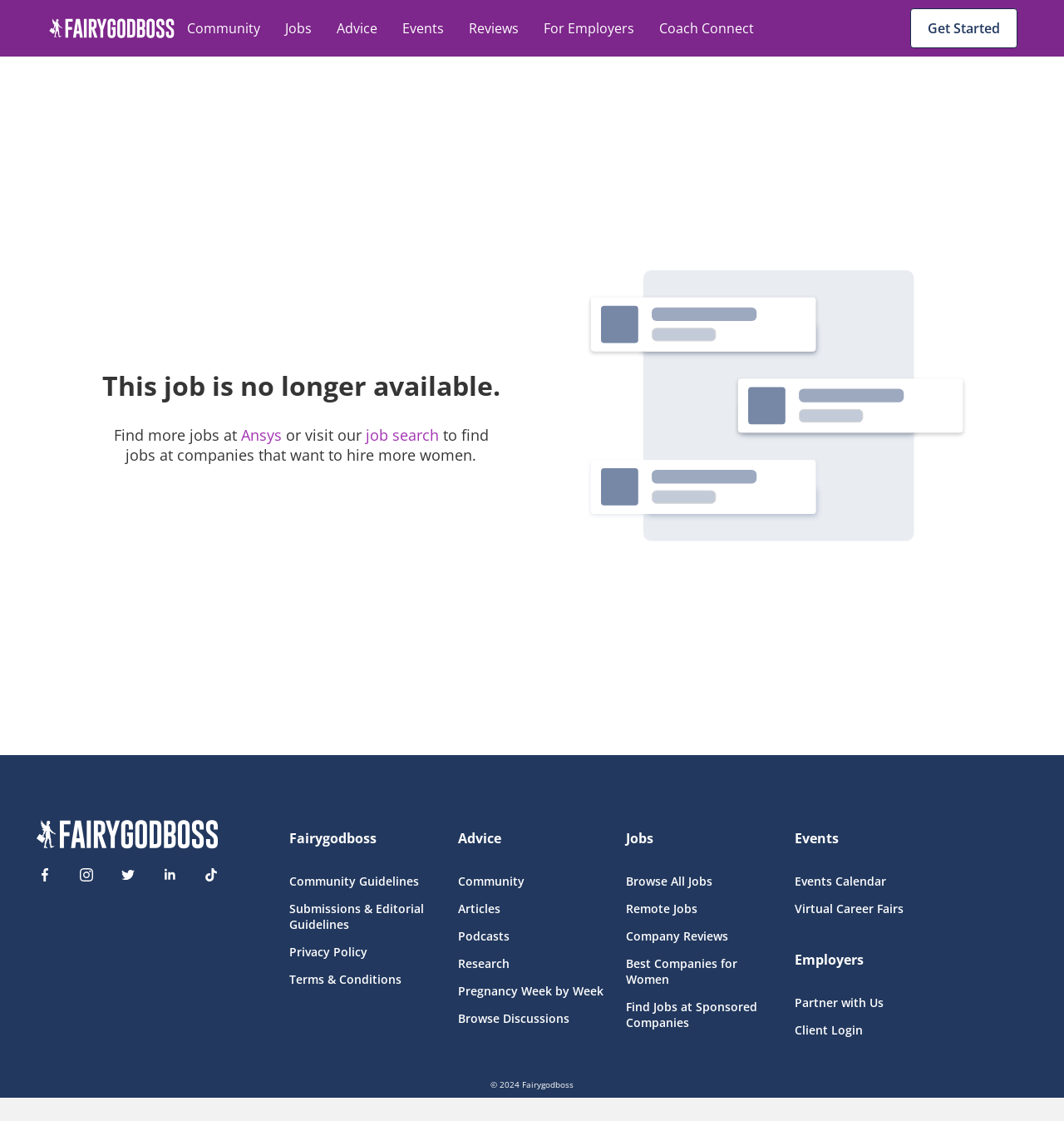Identify the bounding box coordinates of the clickable region to carry out the given instruction: "Call the phone number".

None